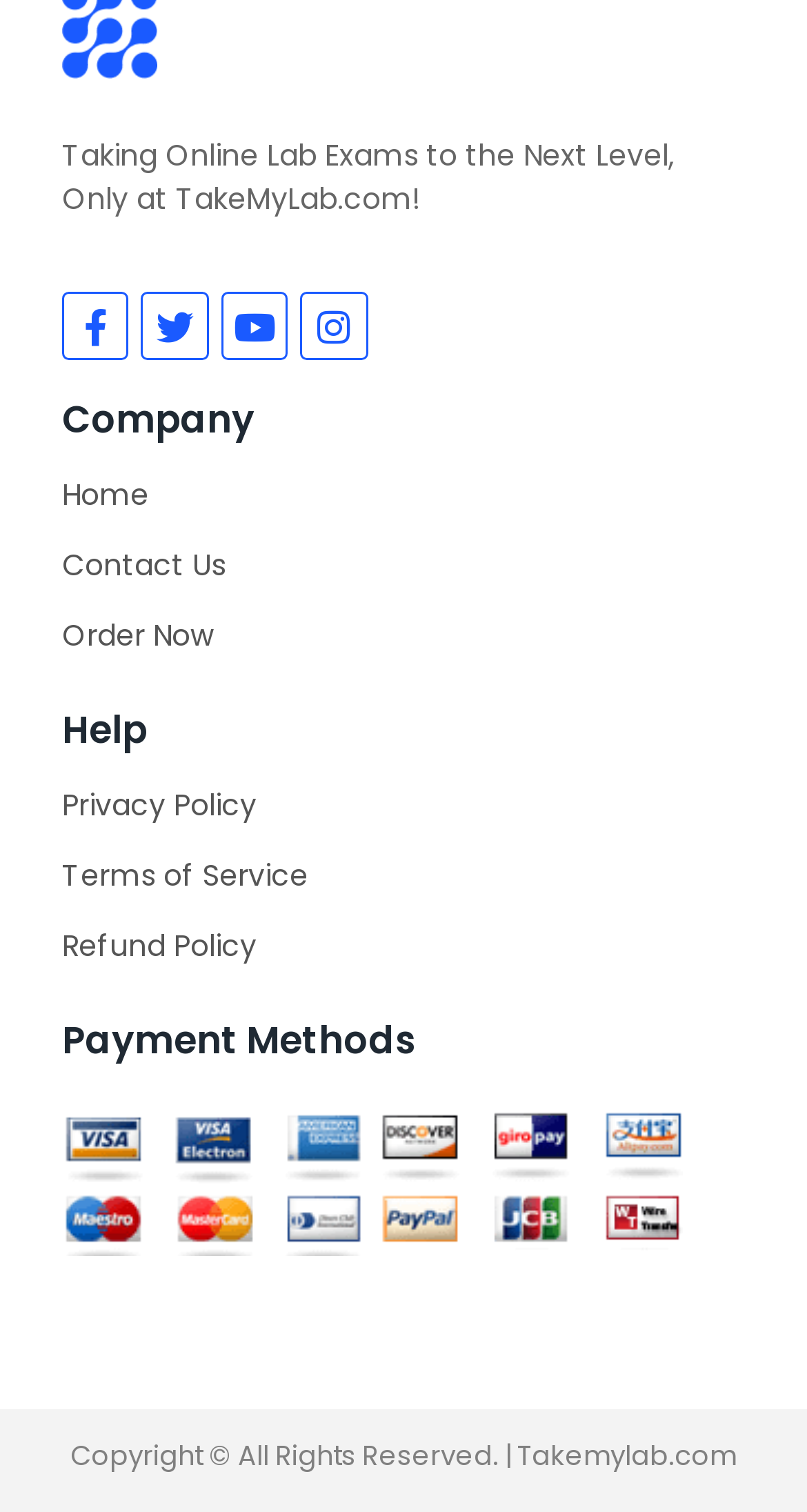Extract the bounding box coordinates for the UI element described as: "Privacy Policy".

[0.077, 0.518, 0.318, 0.546]